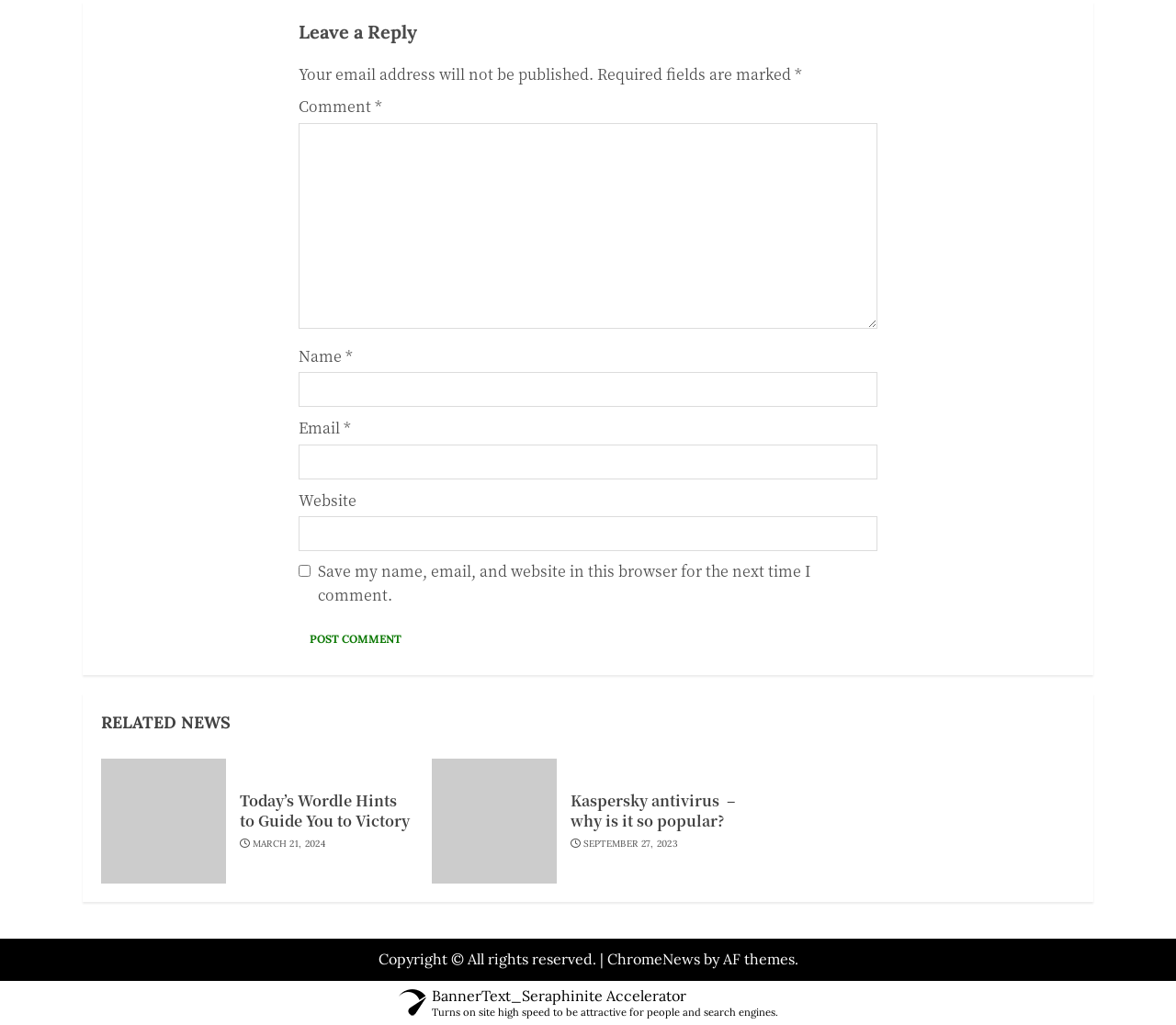Please provide the bounding box coordinates for the element that needs to be clicked to perform the instruction: "Open 'nafasi za kazi sheli' link". The coordinates must consist of four float numbers between 0 and 1, formatted as [left, top, right, bottom].

None